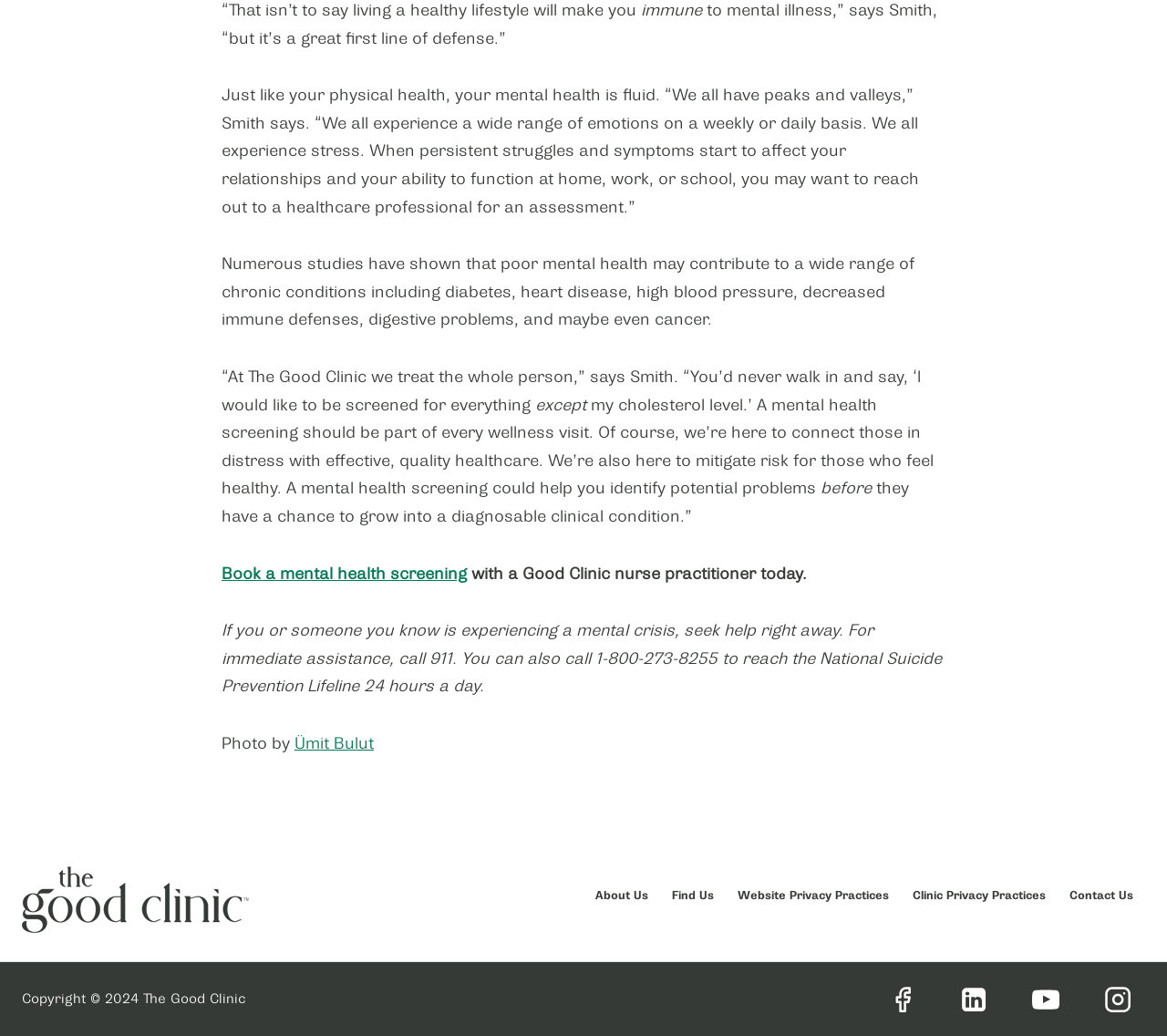Select the bounding box coordinates of the element I need to click to carry out the following instruction: "Explore the article '7 Things I’ve Learned from Agam Berry — One Of The Most Successful Serial Tech Entrepreneur'".

None